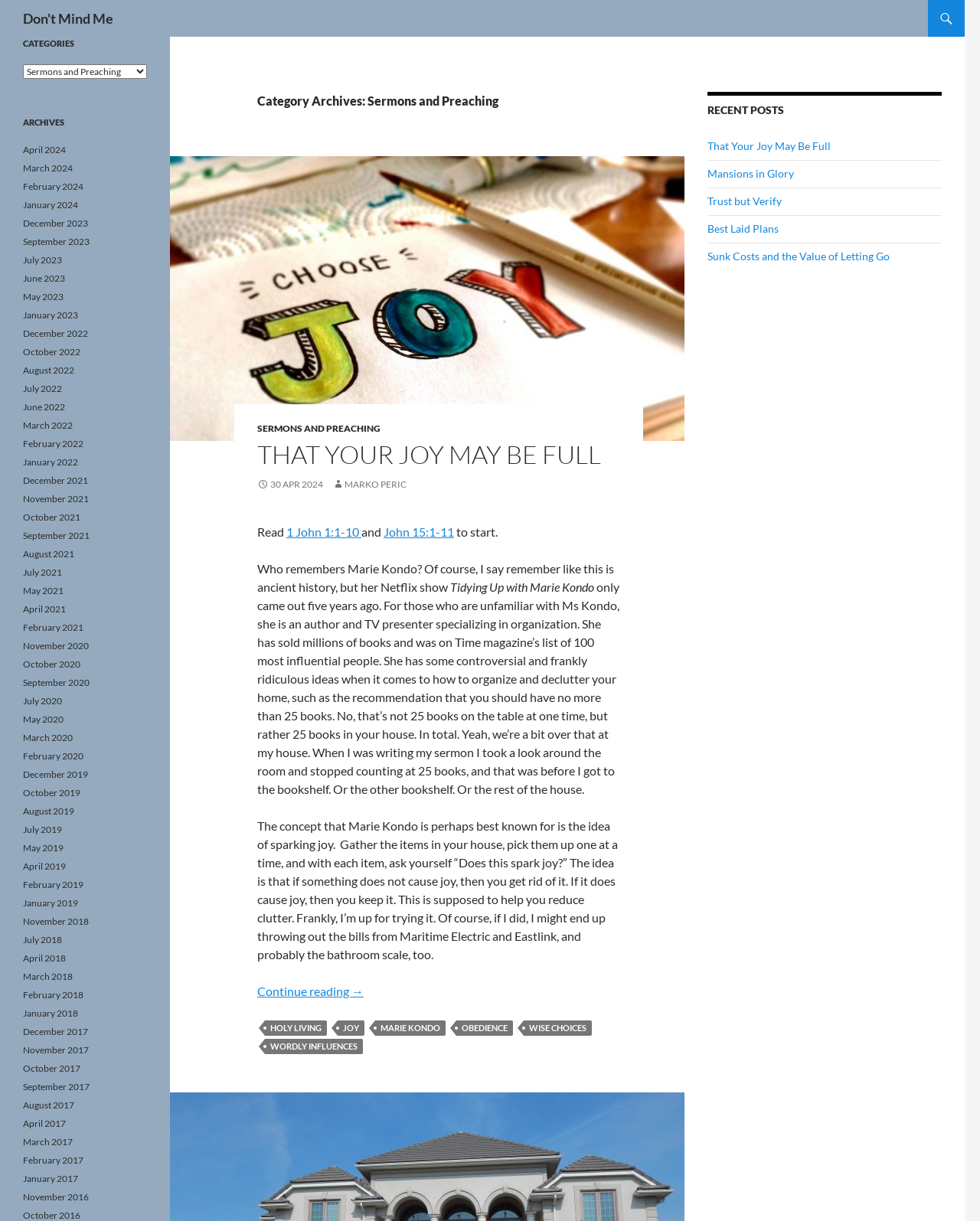Specify the bounding box coordinates of the area to click in order to execute this command: 'Select a category from the dropdown menu'. The coordinates should consist of four float numbers ranging from 0 to 1, and should be formatted as [left, top, right, bottom].

[0.023, 0.053, 0.15, 0.065]